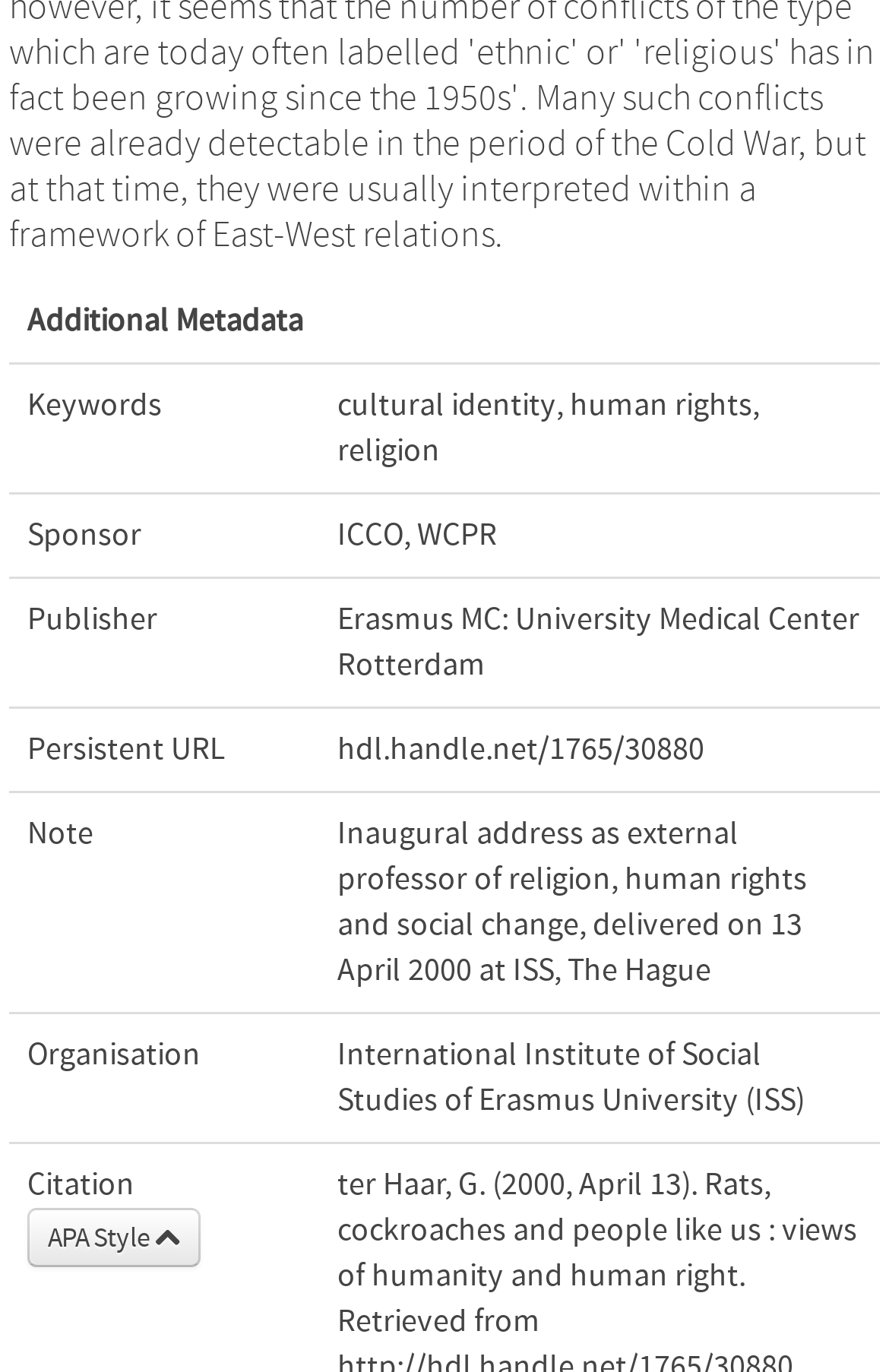What is the sponsor of the publication?
Provide a detailed and extensive answer to the question.

By examining the gridcell elements, I found the 'Sponsor' column and its corresponding value is 'ICCO, WCPR'.